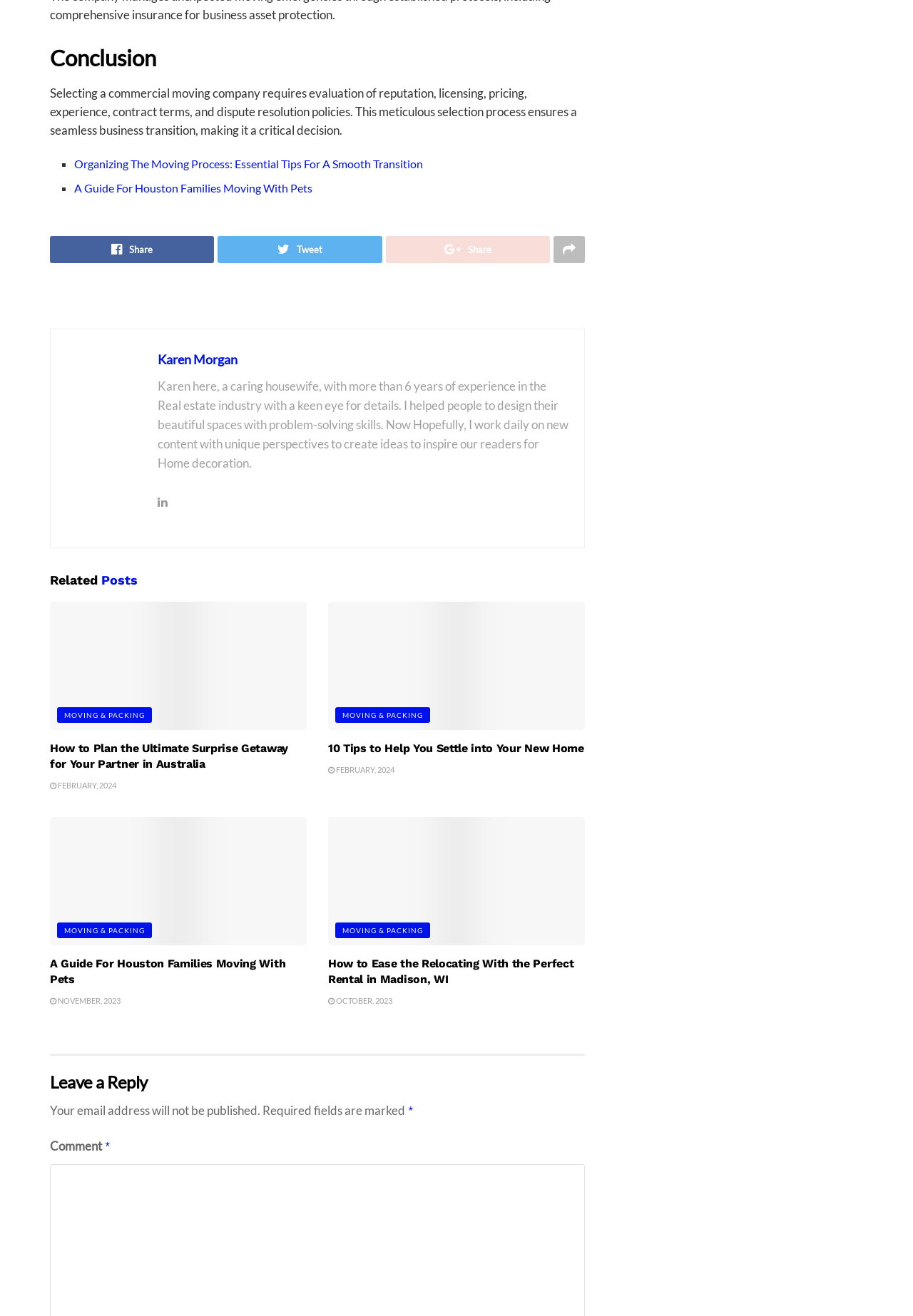Locate the bounding box coordinates of the clickable element to fulfill the following instruction: "Read the article 'A Guide For Houston Families Moving With Pets'". Provide the coordinates as four float numbers between 0 and 1 in the format [left, top, right, bottom].

[0.081, 0.138, 0.342, 0.148]